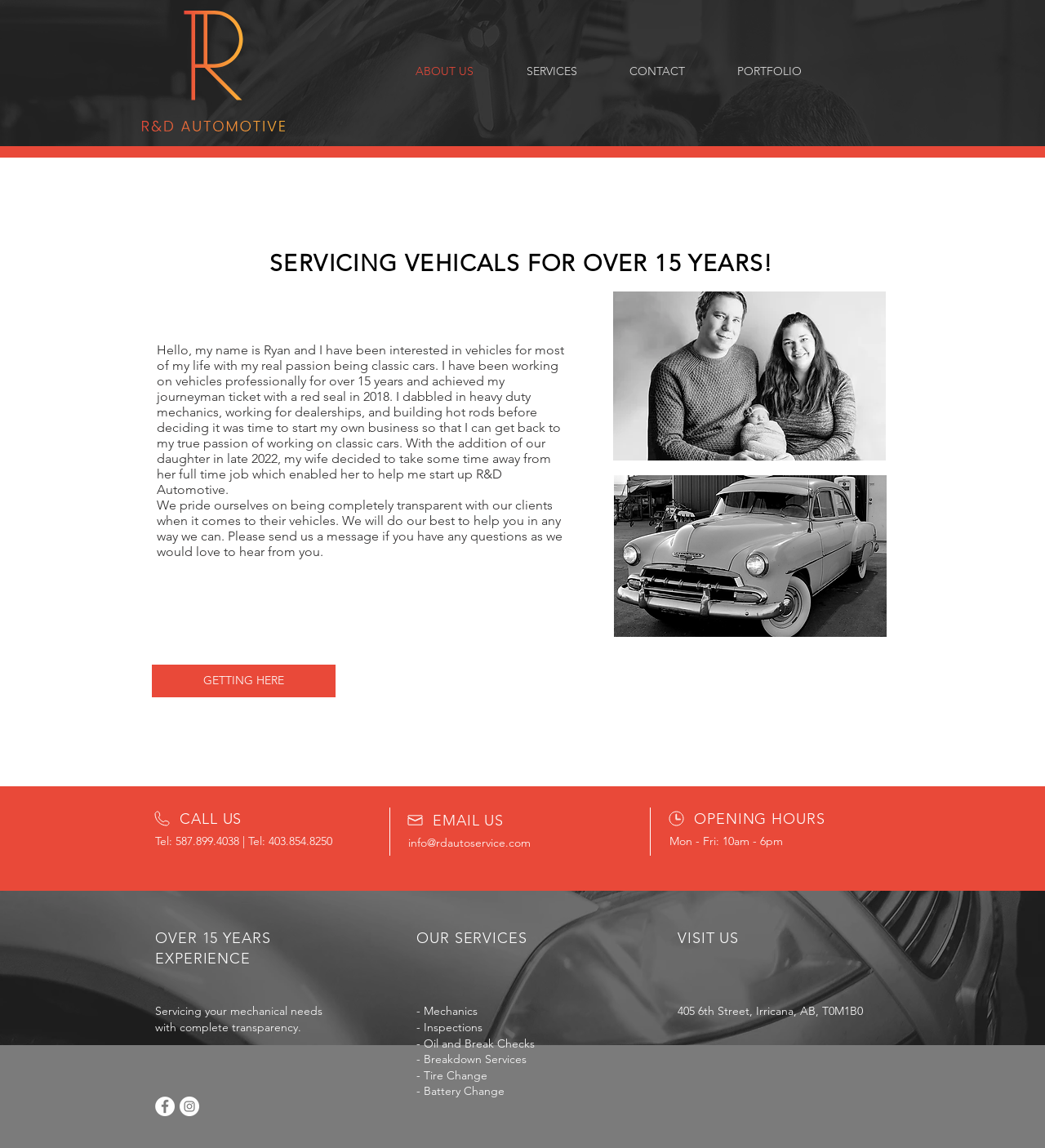Provide a comprehensive caption for the webpage.

This webpage is about R&D Automotive, a business that provides mechanical services. At the top, there is a navigation menu with links to "ABOUT US", "SERVICES", "CONTACT", and "PORTFOLIO". Below the navigation menu, there is a heading that reads "SERVICING VEHICALS FOR OVER 15 YEARS!".

The main content of the page is divided into two sections. On the left side, there is a section that introduces the owner, Ryan, who has been working on vehicles professionally for over 15 years. He shares his passion for classic cars and his journey to starting his own business. There are two paragraphs of text that describe his background and the business's mission to be transparent with clients.

On the right side, there are two images, one of which appears to be a family photo. Below the images, there is a section with contact information, including a link to "GETTING HERE", phone numbers, an email address, and opening hours.

Further down the page, there are three columns of text. The left column lists the business's services, including mechanics, inspections, oil and break checks, breakdown services, tire change, and battery change. The middle column has a brief description of the business, and the right column displays the business's address.

At the very bottom of the page, there is a social media bar with links to Facebook and Instagram, each accompanied by an icon.